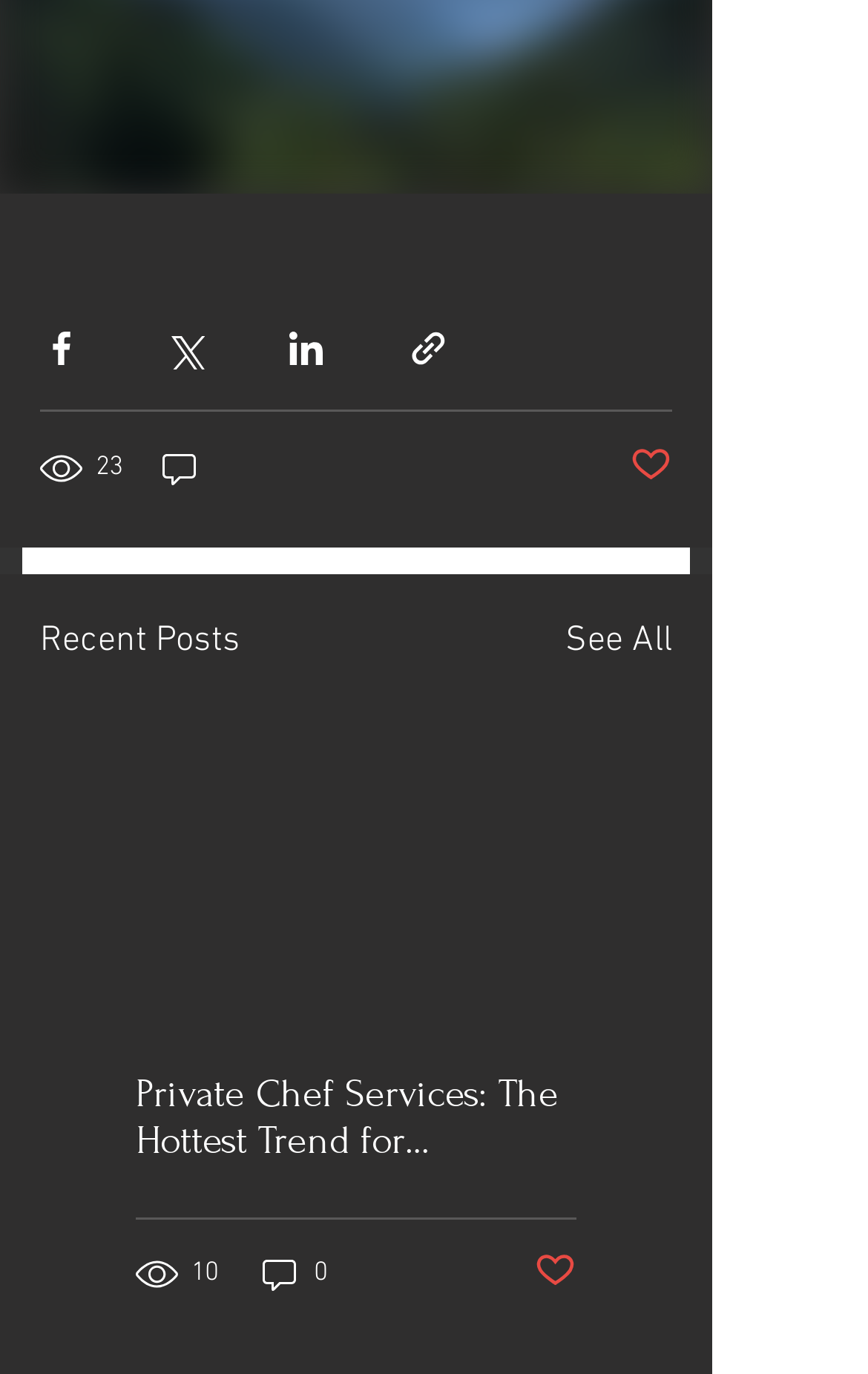What is the number of views for the first post?
Please use the image to provide an in-depth answer to the question.

The number of views for the first post is 23, which is indicated by the text '23 views' next to the post.